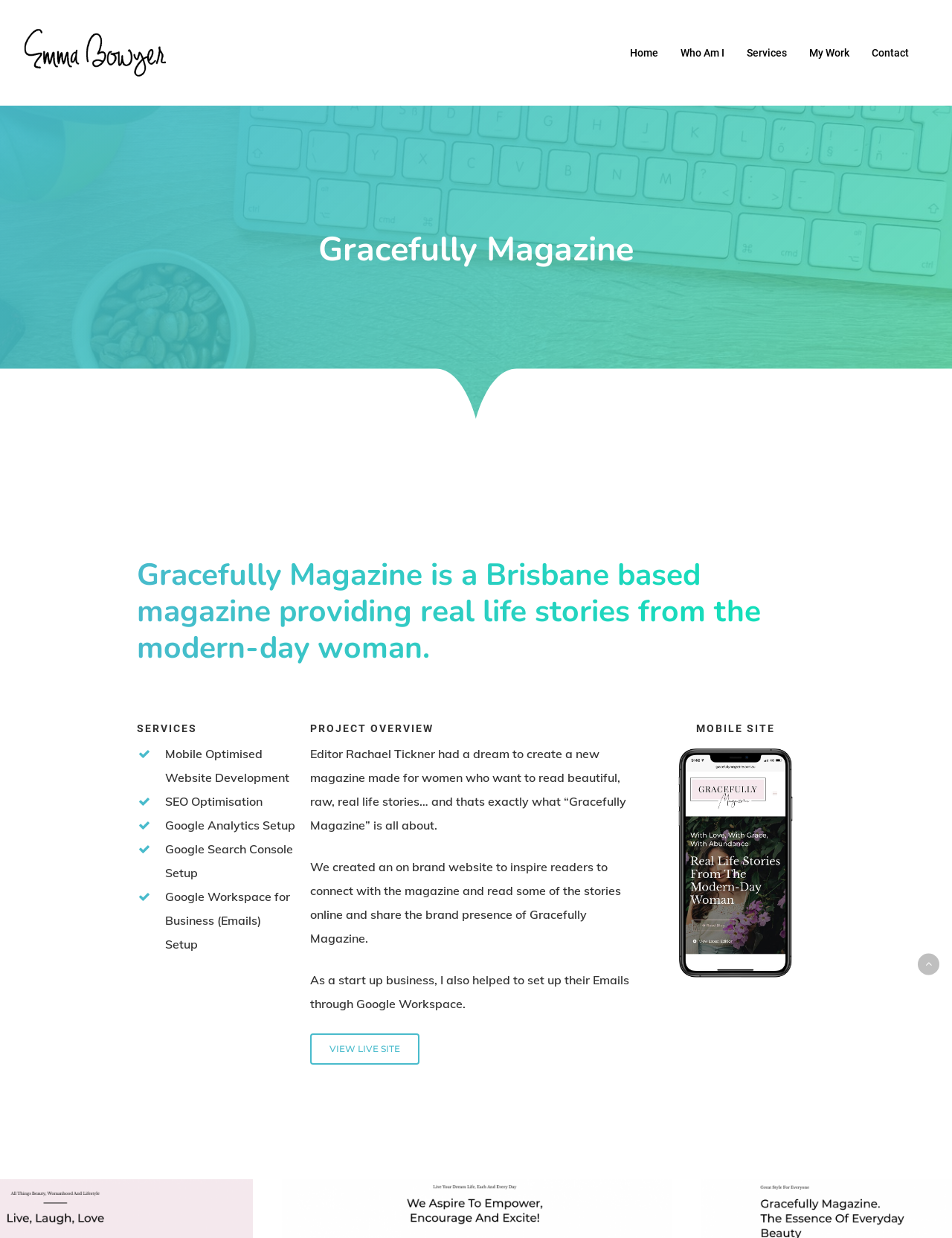Provide a short answer using a single word or phrase for the following question: 
What services are offered by Emma Bowyer?

Website development, SEO, etc.